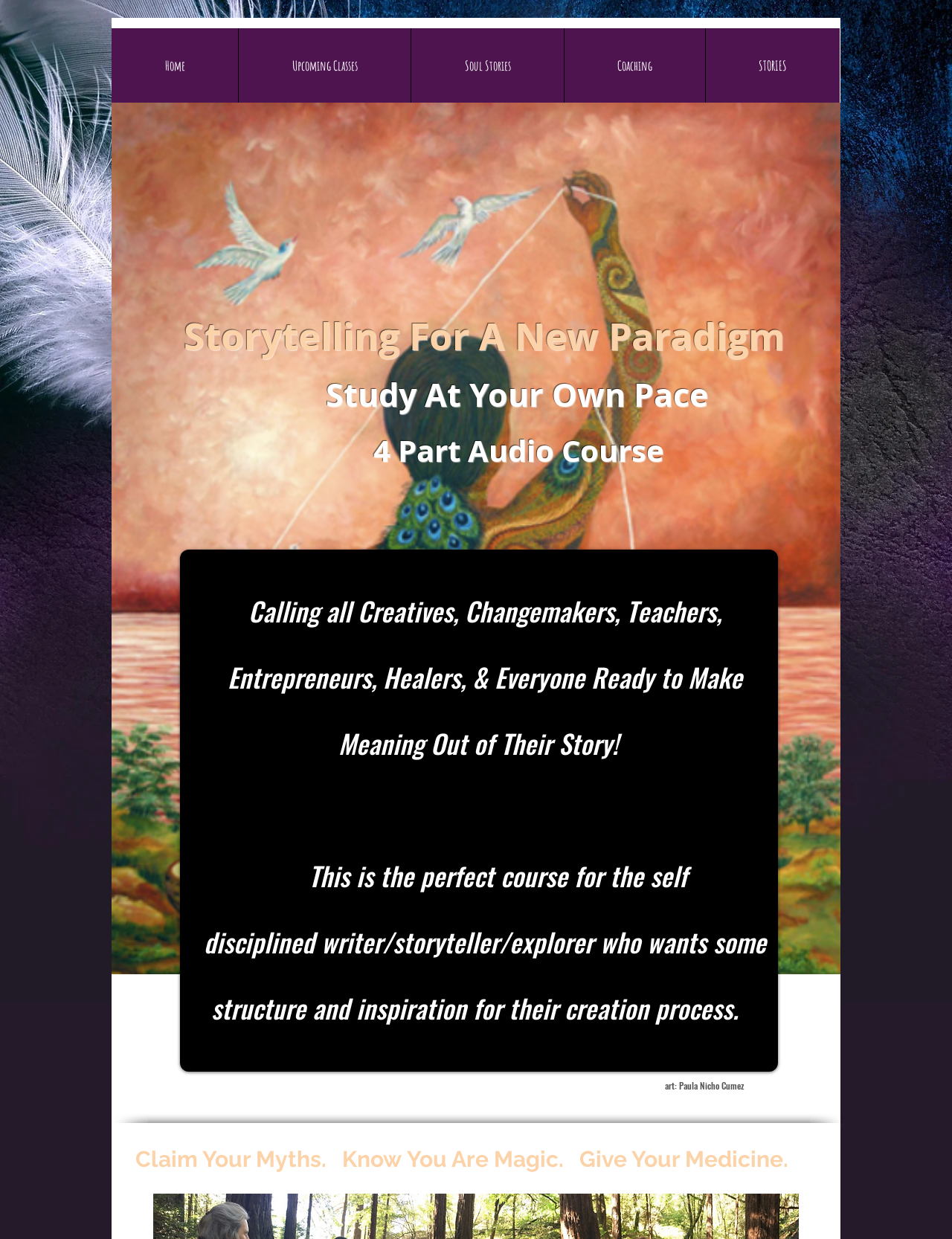Use a single word or phrase to answer the question:
What is the artist's name credited for the art?

Paula Nicho Cumez